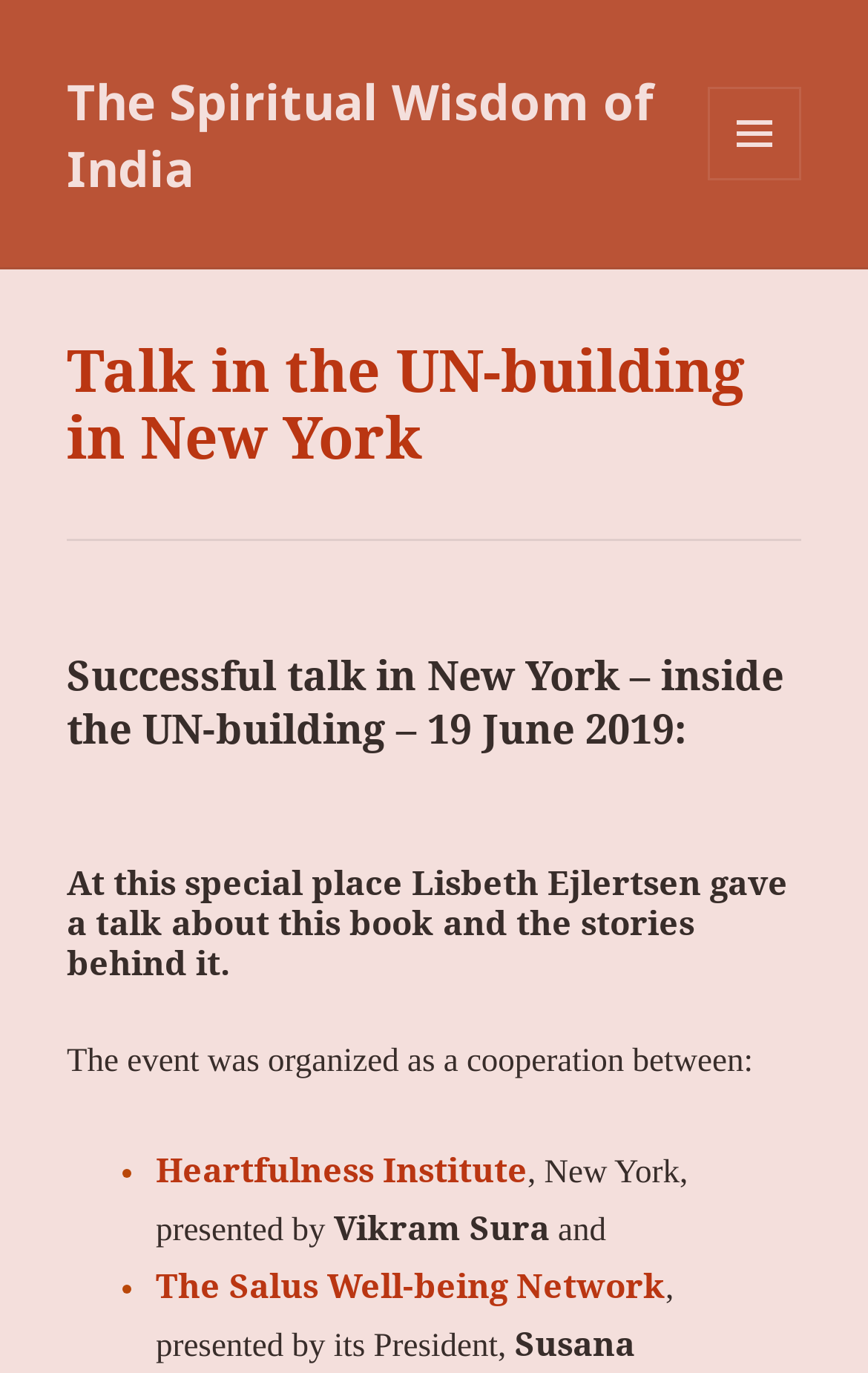Determine which piece of text is the heading of the webpage and provide it.

Talk in the UN-building in New York